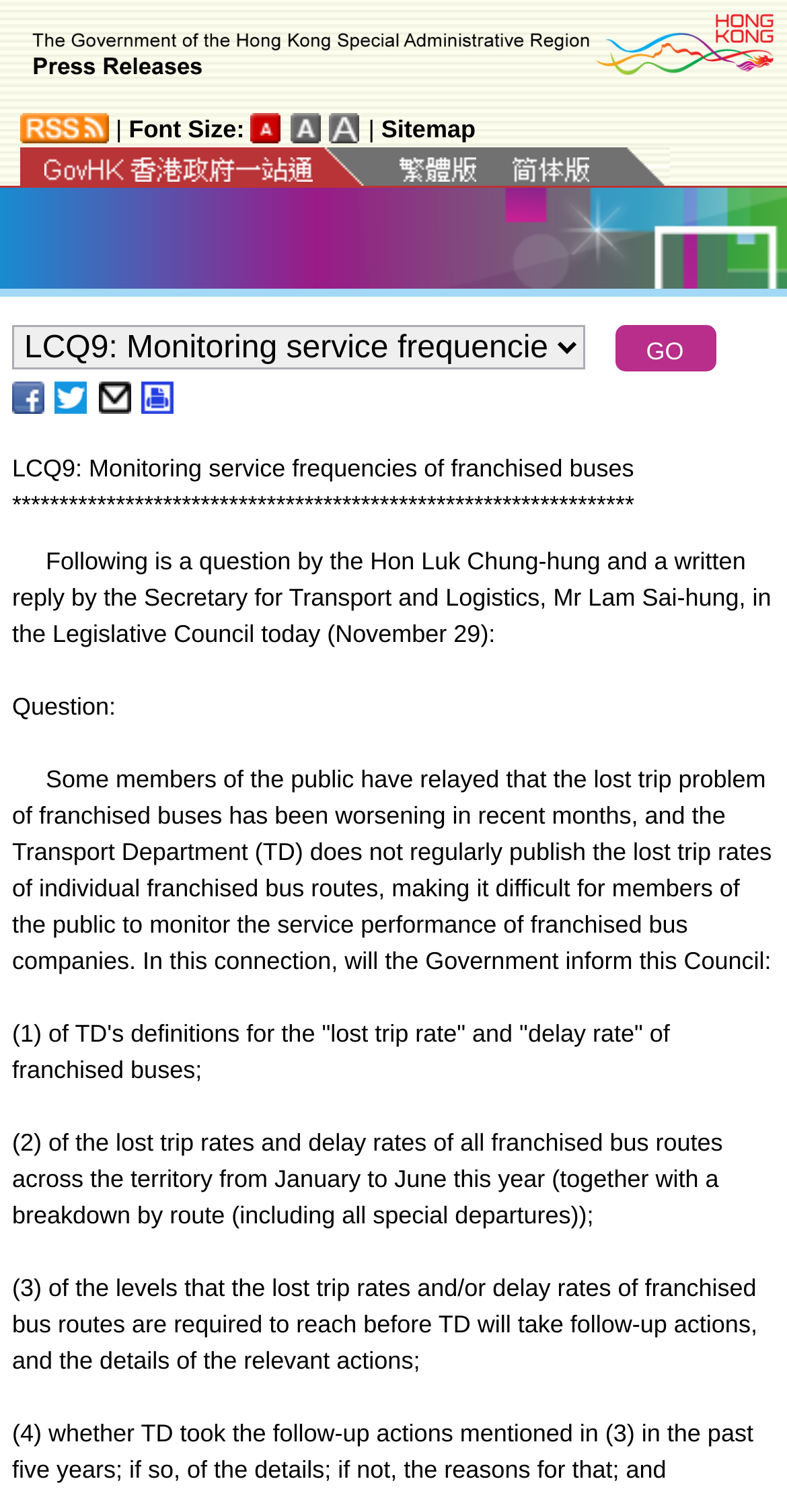Provide your answer in a single word or phrase: 
How many parts does the question have?

4